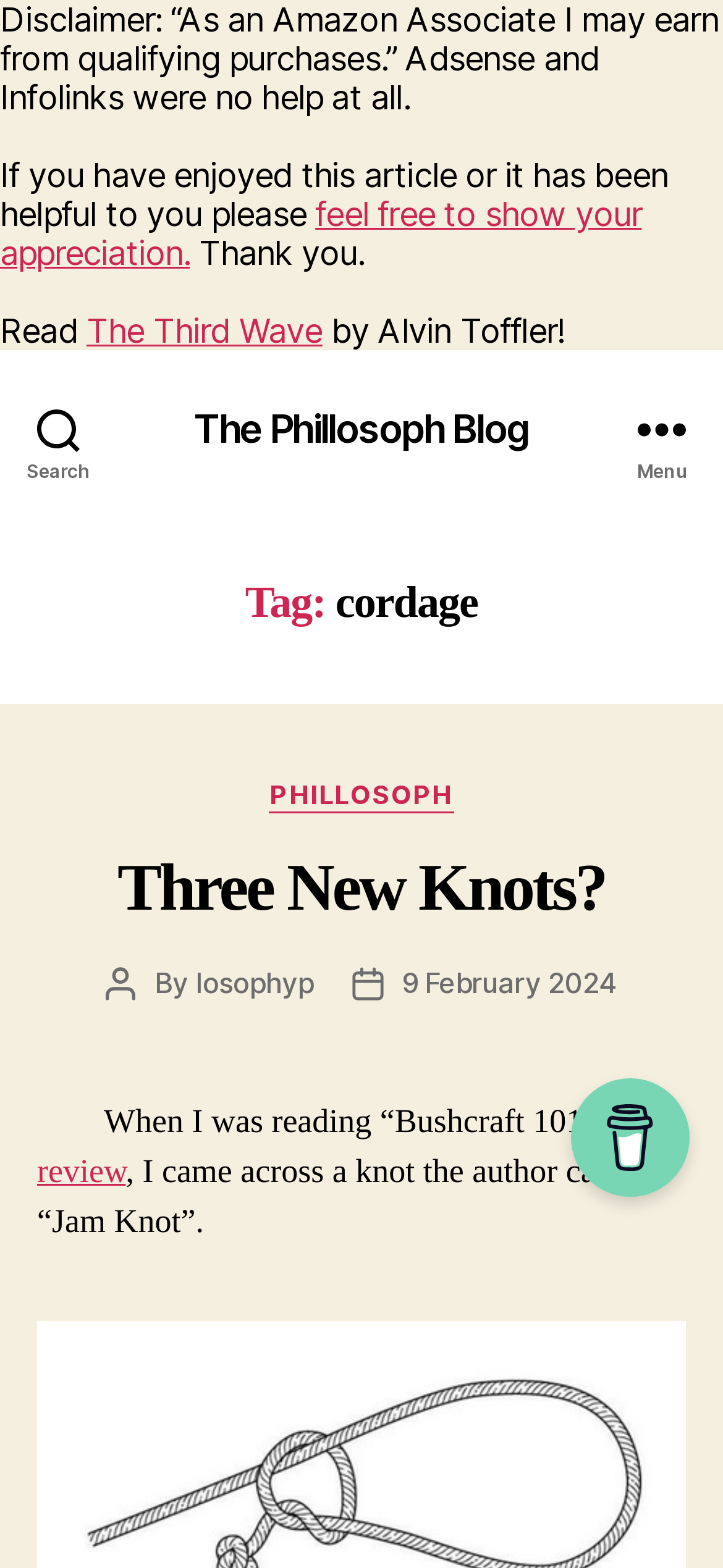Analyze the image and give a detailed response to the question:
What is the name of the book mentioned?

The name of the book mentioned is 'Bushcraft 101' which is mentioned in the article content of the webpage.